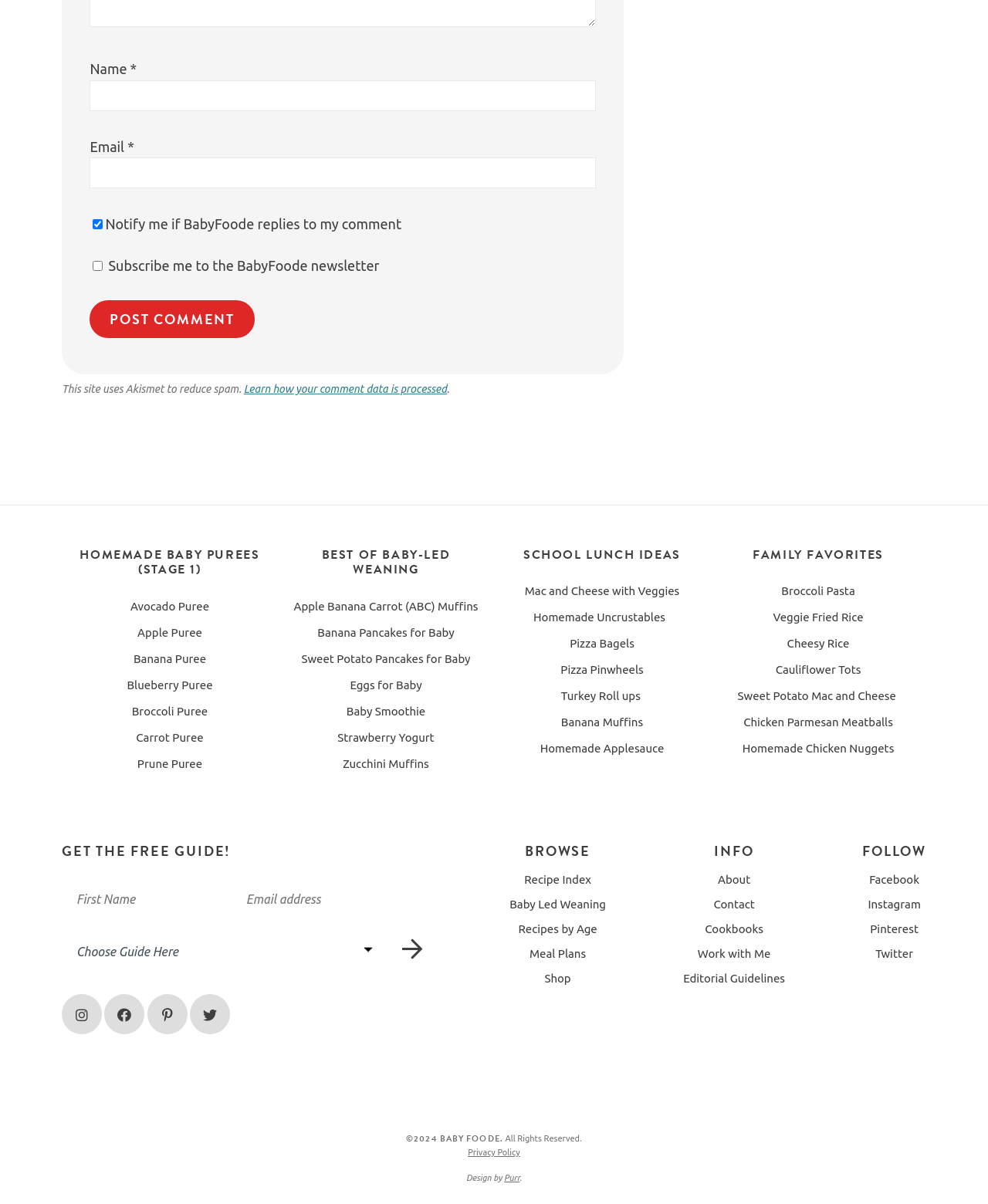Respond to the following question using a concise word or phrase: 
What is the name of the logo at the bottom of the page?

Baby Foode Logo